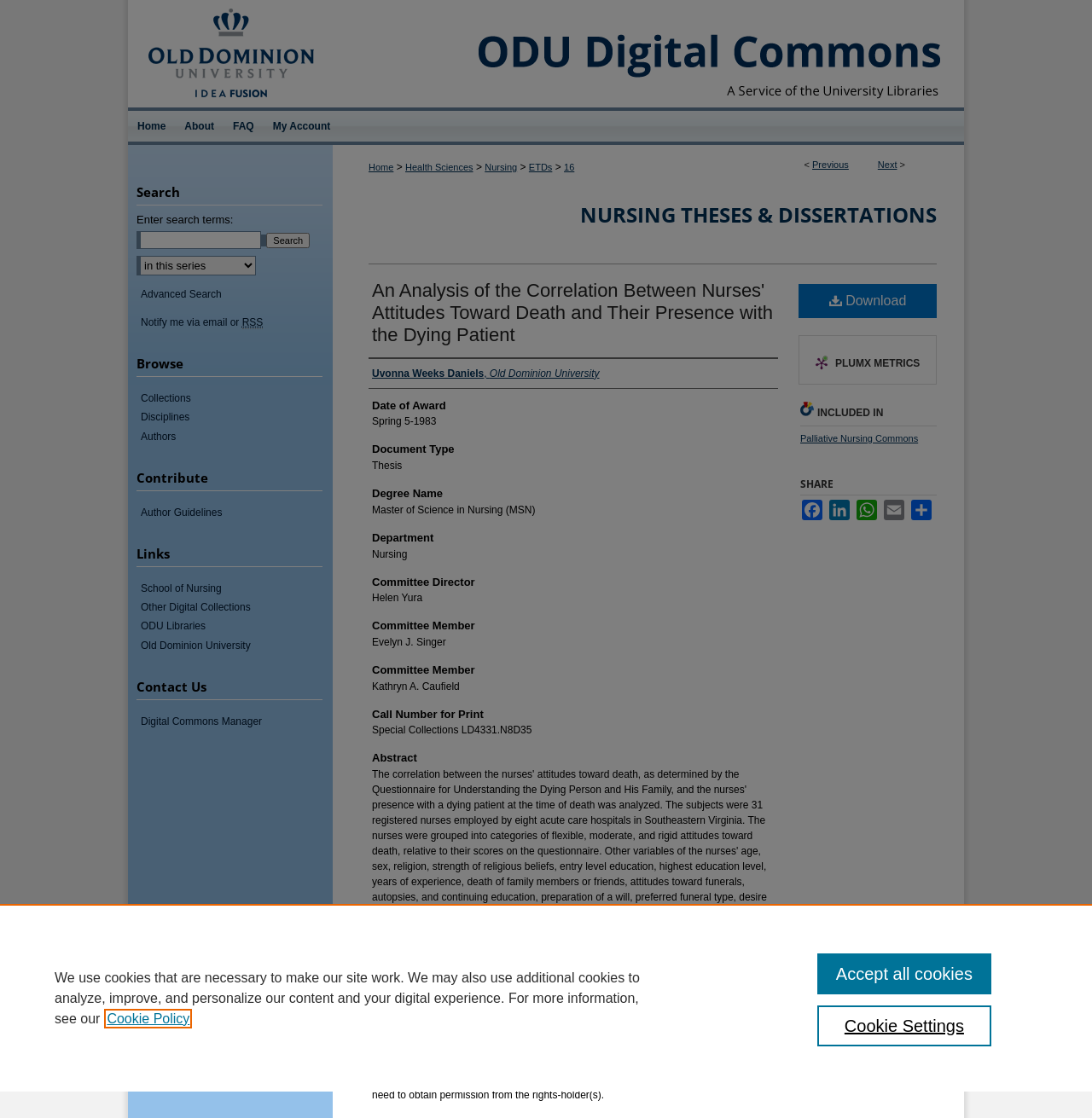What is the name of the university?
Refer to the image and provide a detailed answer to the question.

I found the answer by looking at the 'ODU Digital Commons' link element, which is a part of the navigation element, and inferred that ODU stands for Old Dominion University.